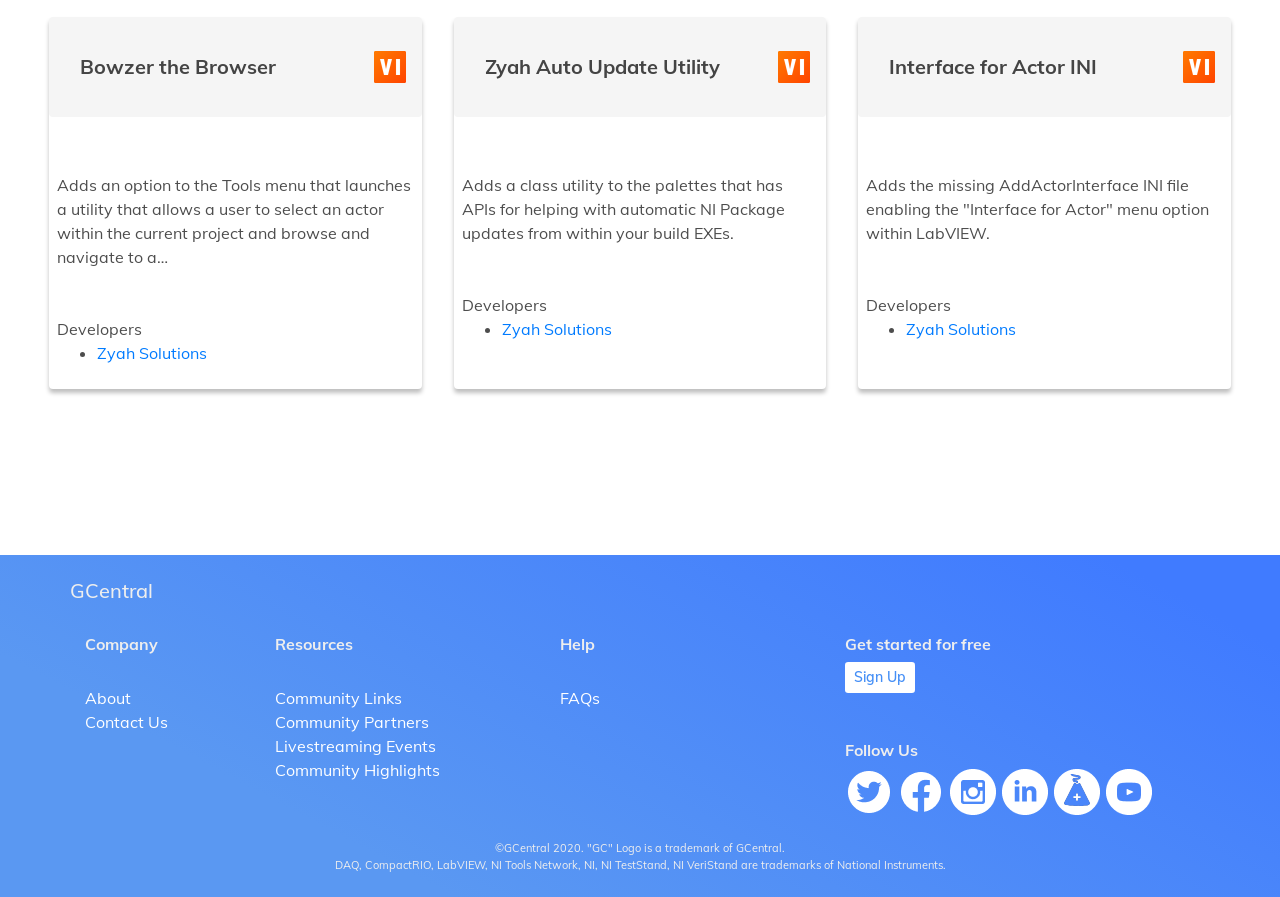Bounding box coordinates are specified in the format (top-left x, top-left y, bottom-right x, bottom-right y). All values are floating point numbers bounded between 0 and 1. Please provide the bounding box coordinate of the region this sentence describes: Community Links

[0.215, 0.767, 0.314, 0.789]